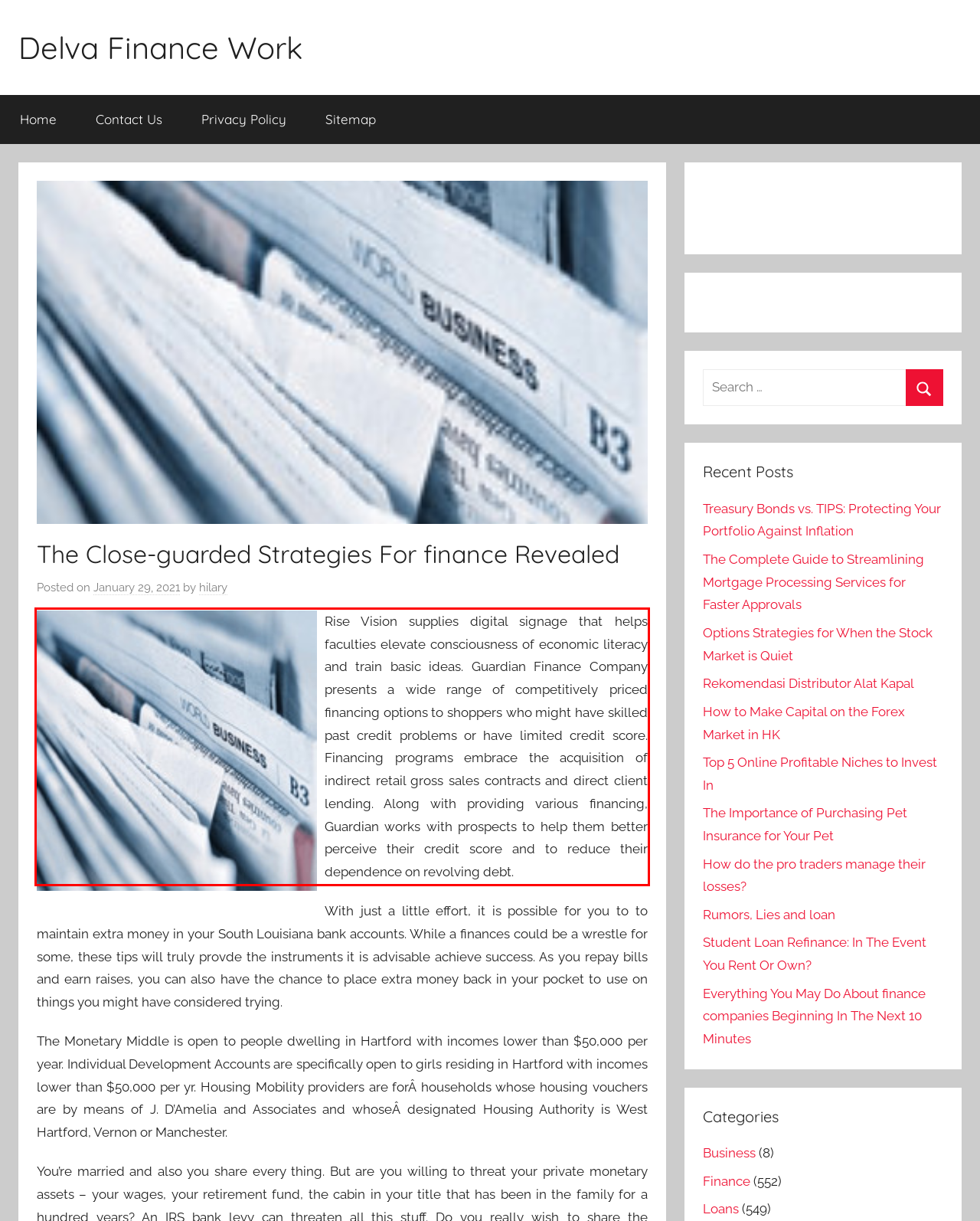View the screenshot of the webpage and identify the UI element surrounded by a red bounding box. Extract the text contained within this red bounding box.

Rise Vision supplies digital signage that helps faculties elevate consciousness of economic literacy and train basic ideas. Guardian Finance Company presents a wide range of competitively priced financing options to shoppers who might have skilled past credit problems or have limited credit score. Financing programs embrace the acquisition of indirect retail gross sales contracts and direct client lending. Along with providing various financing, Guardian works with prospects to help them better perceive their credit score and to reduce their dependence on revolving debt.